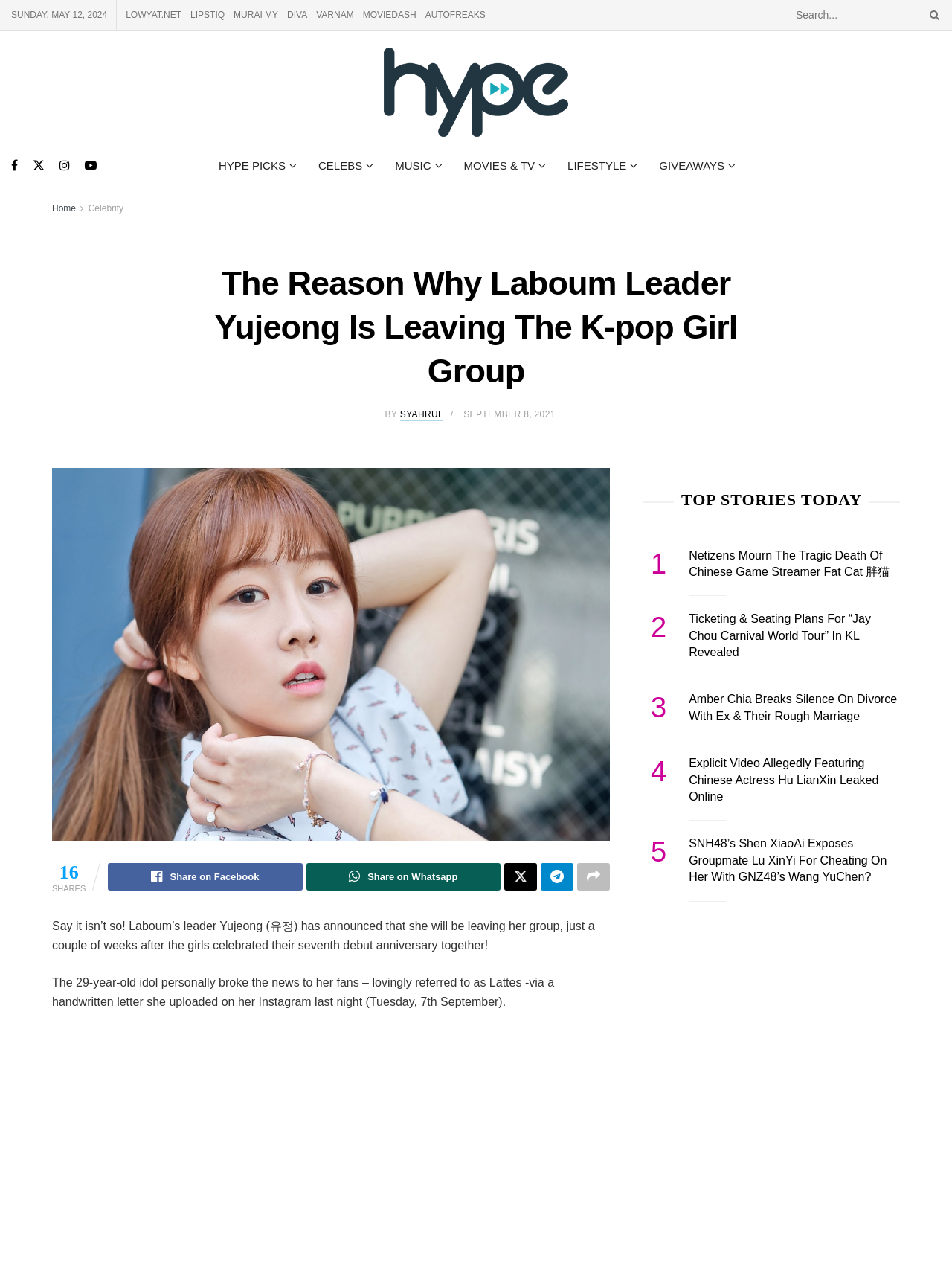Locate the bounding box coordinates of the area to click to fulfill this instruction: "Share the article on Facebook". The bounding box should be presented as four float numbers between 0 and 1, in the order [left, top, right, bottom].

[0.113, 0.675, 0.318, 0.697]